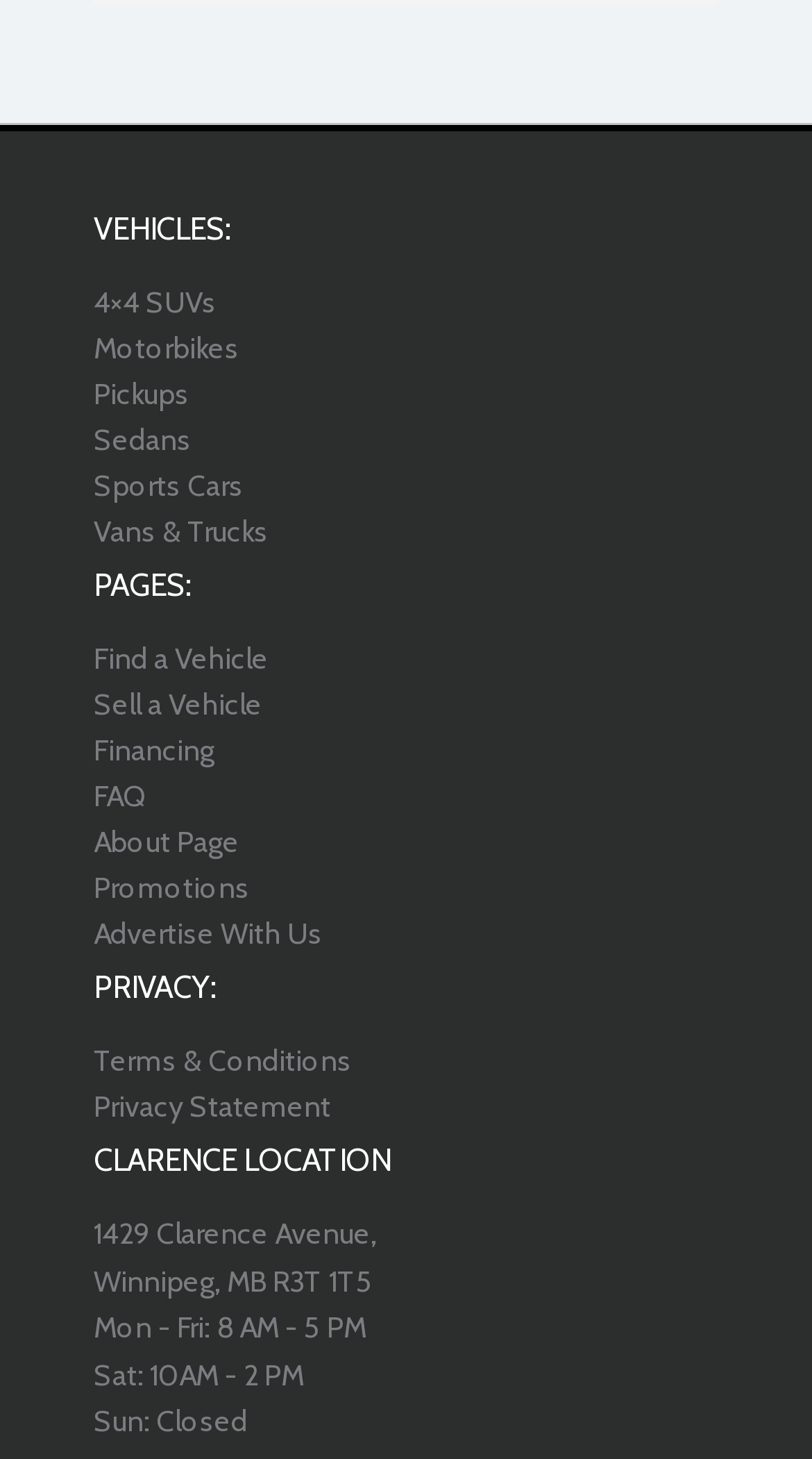Using the details from the image, please elaborate on the following question: What are the hours of operation on Saturday?

By examining the StaticText elements, we can see that the hours of operation on Saturday are listed as 'Sat: 10AM - 2 PM'.